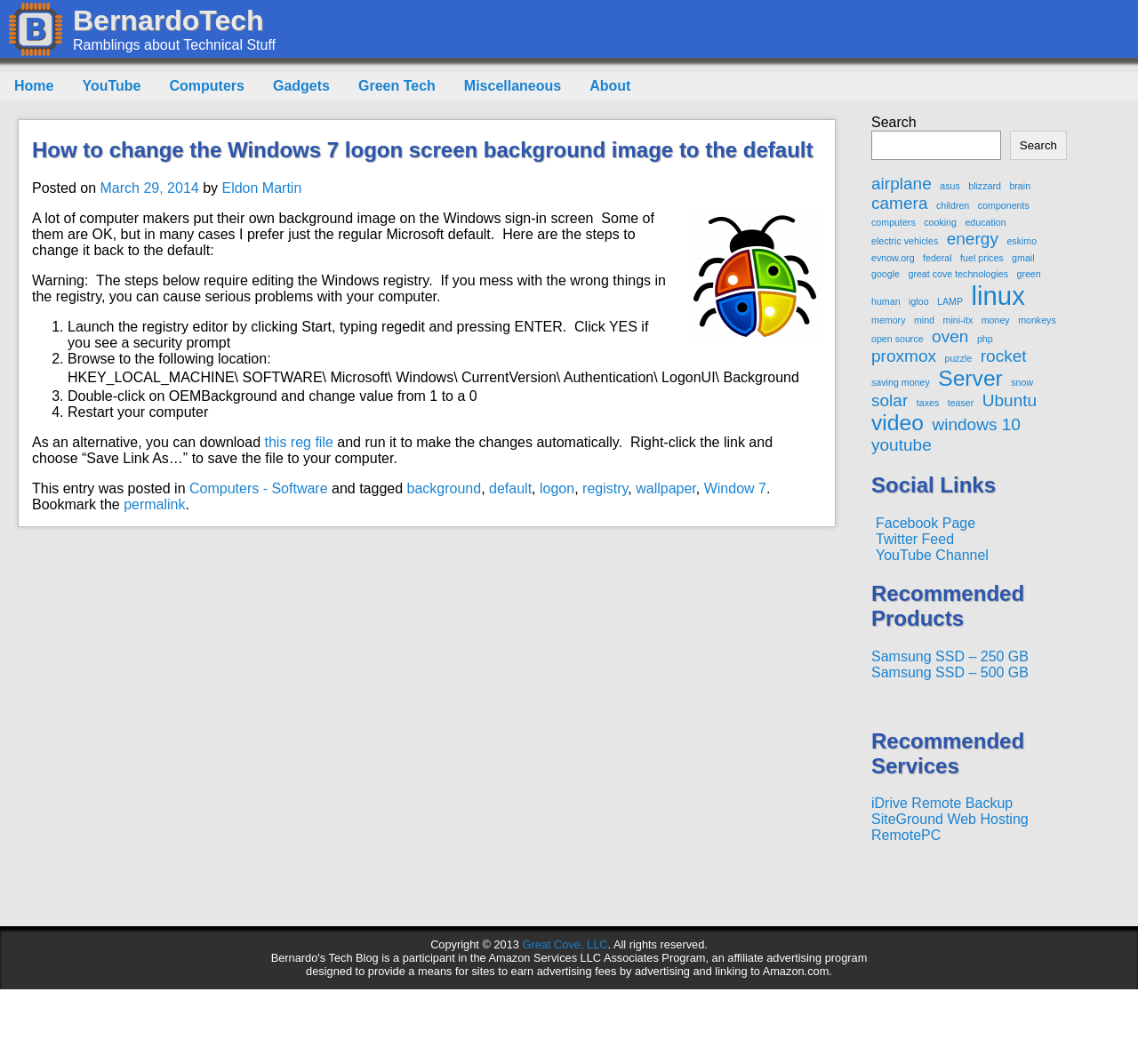Please respond in a single word or phrase: 
What is the topic of the article?

Changing Windows 7 logon screen